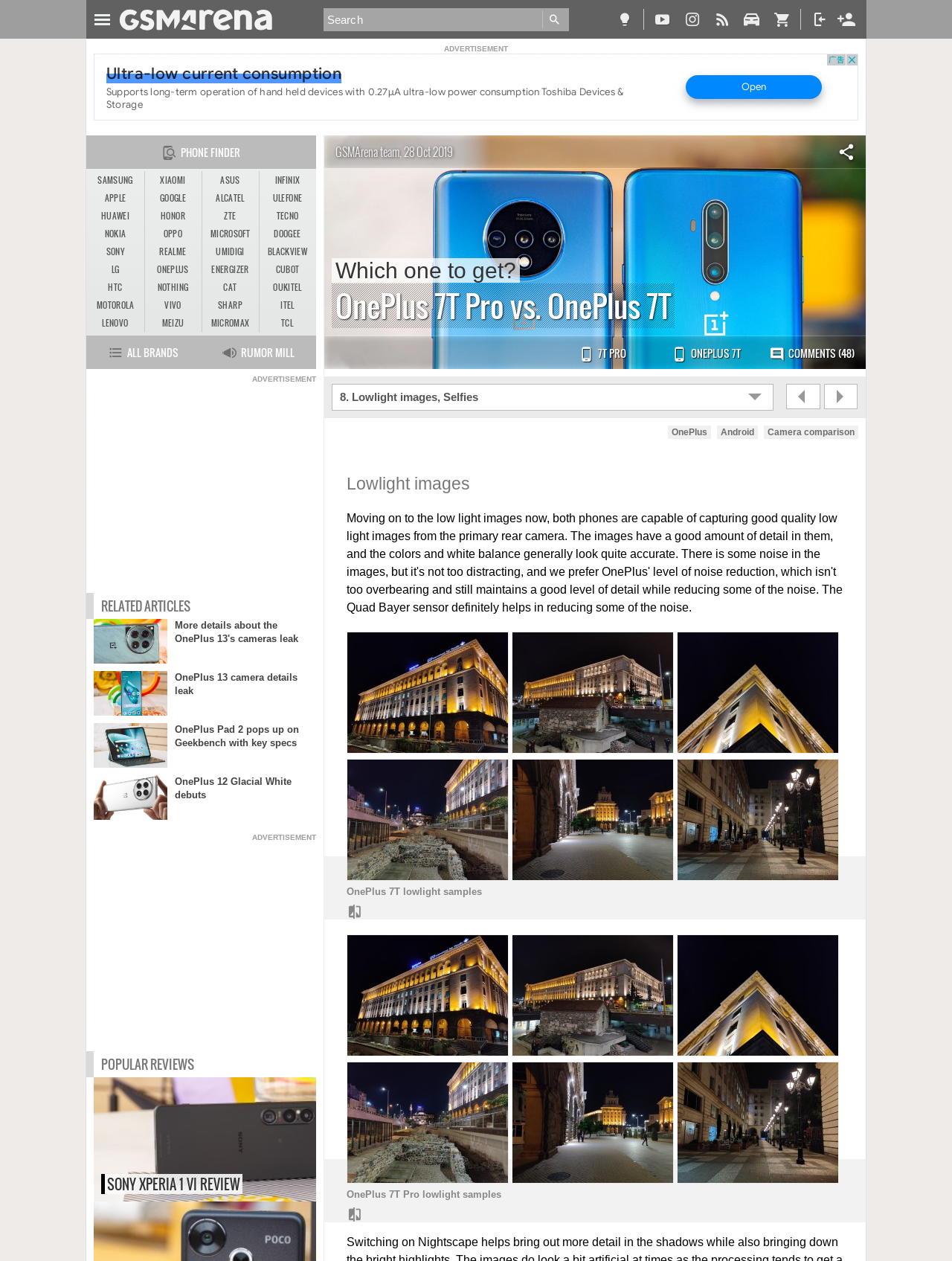Please identify the bounding box coordinates for the region that you need to click to follow this instruction: "View comments".

[0.796, 0.267, 0.909, 0.294]